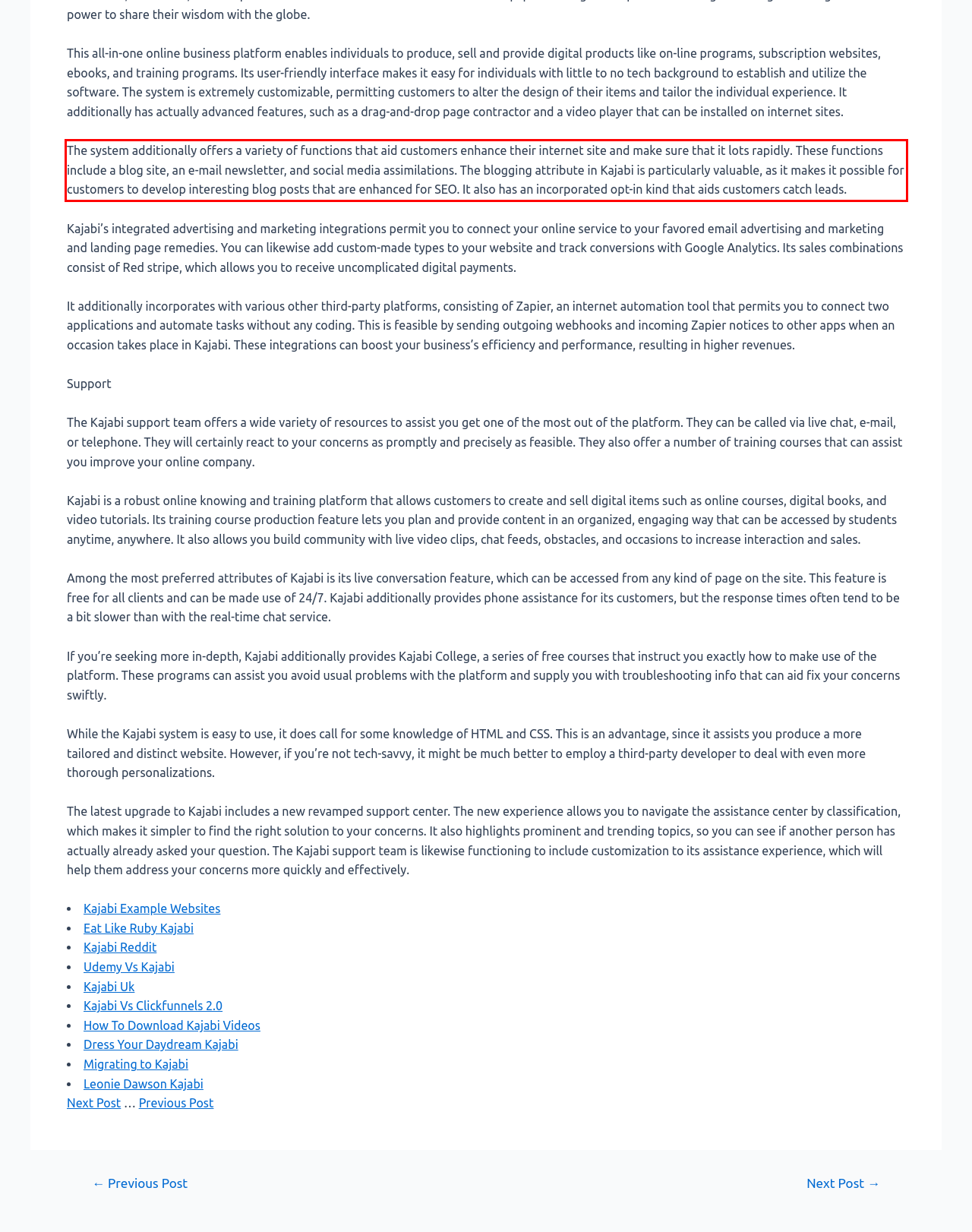Extract and provide the text found inside the red rectangle in the screenshot of the webpage.

The system additionally offers a variety of functions that aid customers enhance their internet site and make sure that it lots rapidly. These functions include a blog site, an e-mail newsletter, and social media assimilations. The blogging attribute in Kajabi is particularly valuable, as it makes it possible for customers to develop interesting blog posts that are enhanced for SEO. It also has an incorporated opt-in kind that aids customers catch leads.